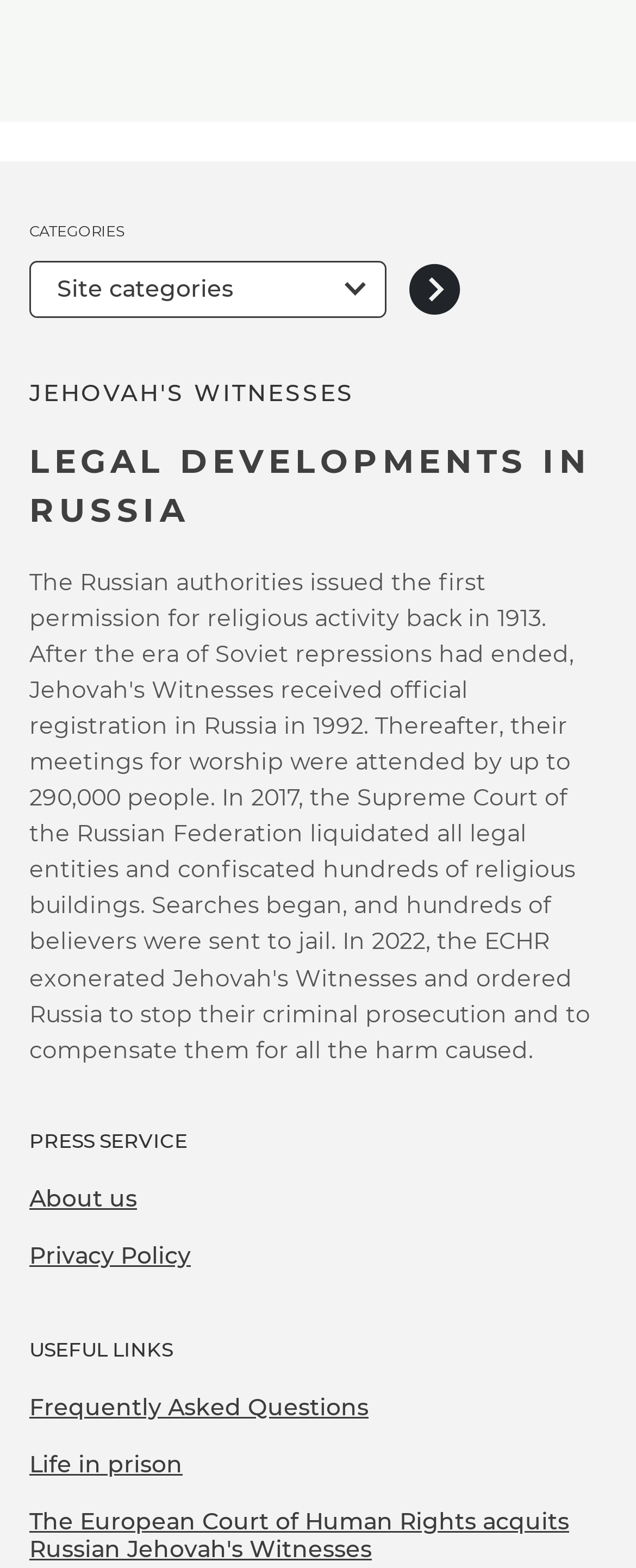Is the Site categories button expanded?
Examine the image and give a concise answer in one word or a short phrase.

No